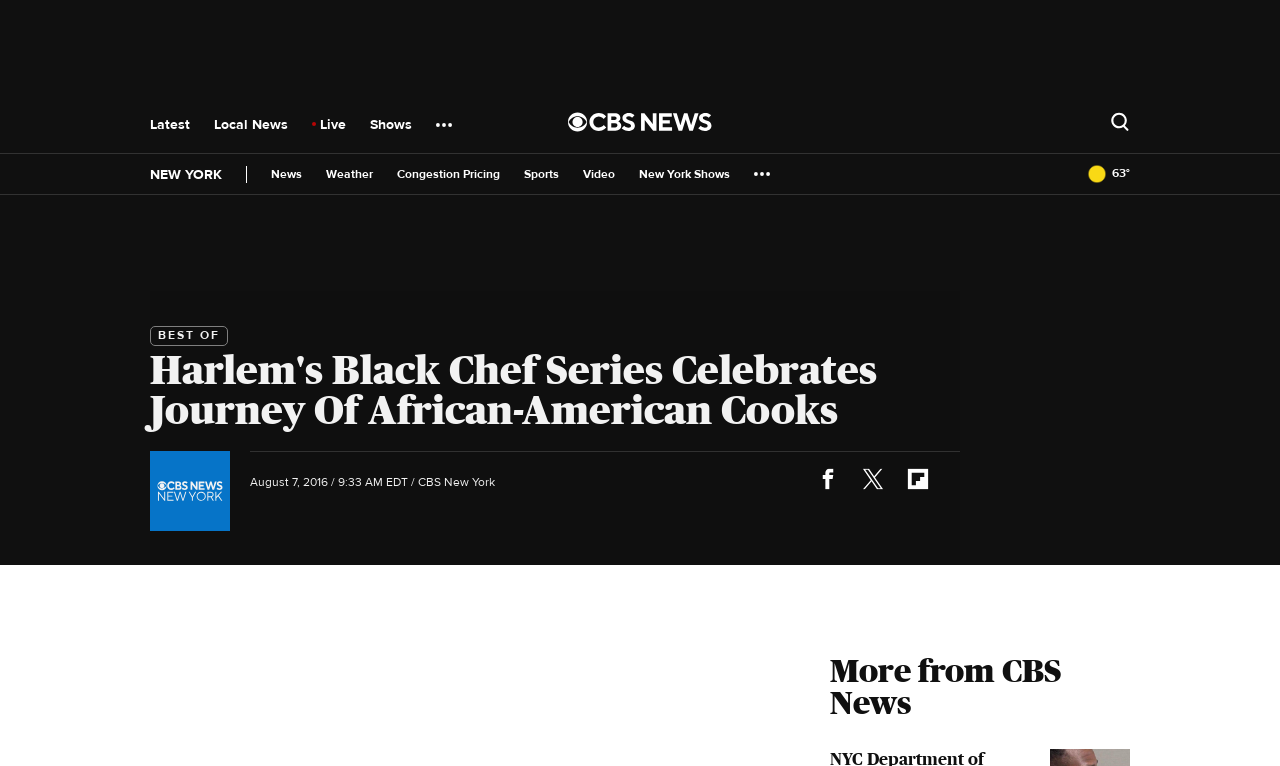Provide the bounding box coordinates of the HTML element described by the text: "Live". The coordinates should be in the format [left, top, right, bottom] with values between 0 and 1.

[0.25, 0.151, 0.27, 0.2]